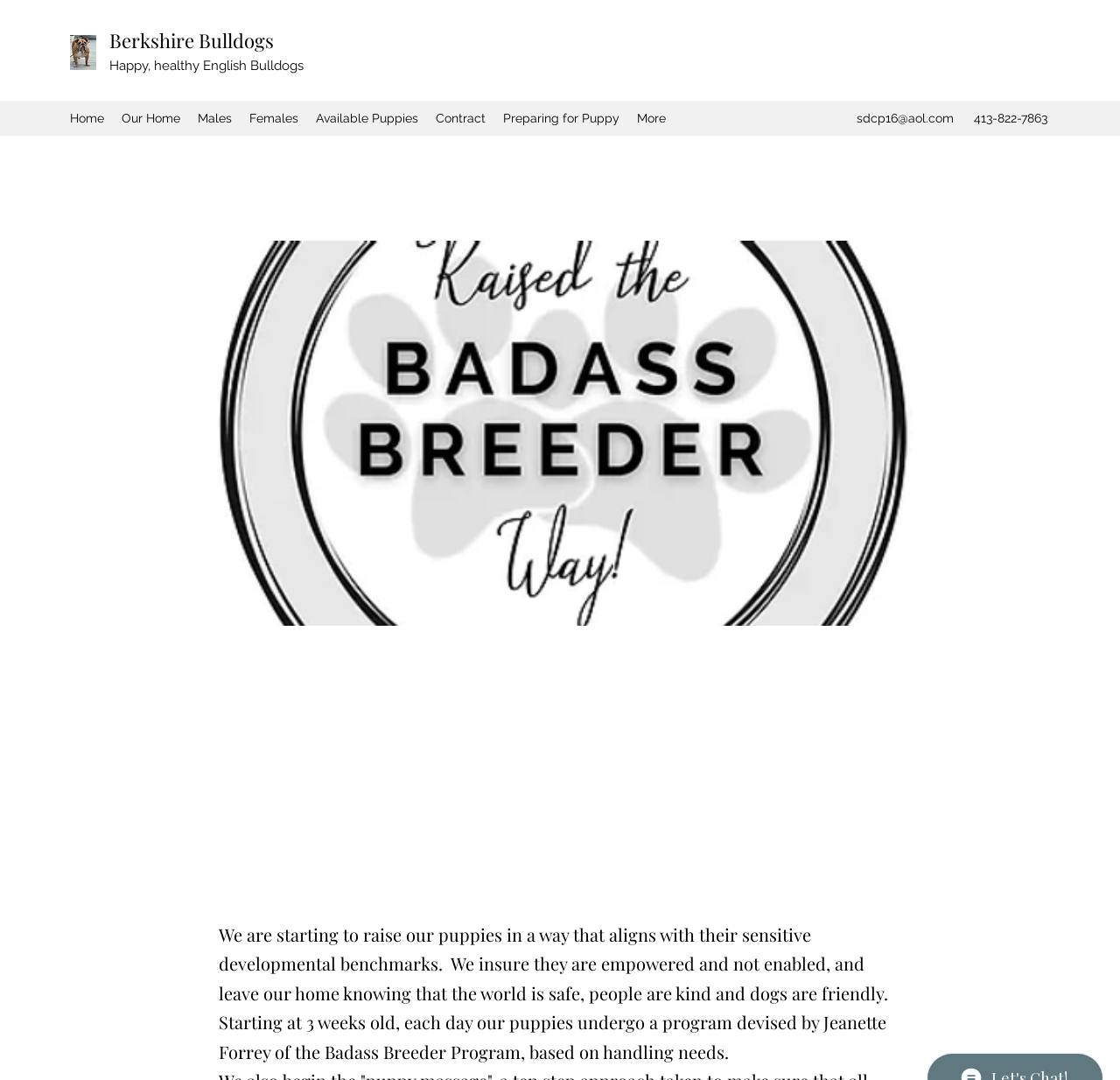Generate a thorough description of the webpage.

The webpage is about Berkshire Bulldogs, a breeder of English Bulldogs. At the top left, there is a small image with an accompanying link, both labeled as "Untitled". Next to it, there is a link to "Berkshire Bulldogs" and a brief description "Happy, healthy English Bulldogs". 

Below these elements, there is a navigation menu labeled as "Site" that spans across the top of the page. The menu consists of 8 links: "Home", "Our Home", "Males", "Females", "Available Puppies", "Contract", "Preparing for Puppy", and "More". 

On the right side of the page, there is a contact information section with a link to an email address "sdcP16@aol.com" and a phone number "413-822-7863". 

The main content of the page is an image that takes up most of the page, with a heading below it that describes the breeder's approach to raising puppies. The heading explains that they follow a program devised by Jeanette Forrey of the Badass Breeder Program, which focuses on handling needs and starts from 3 weeks old.